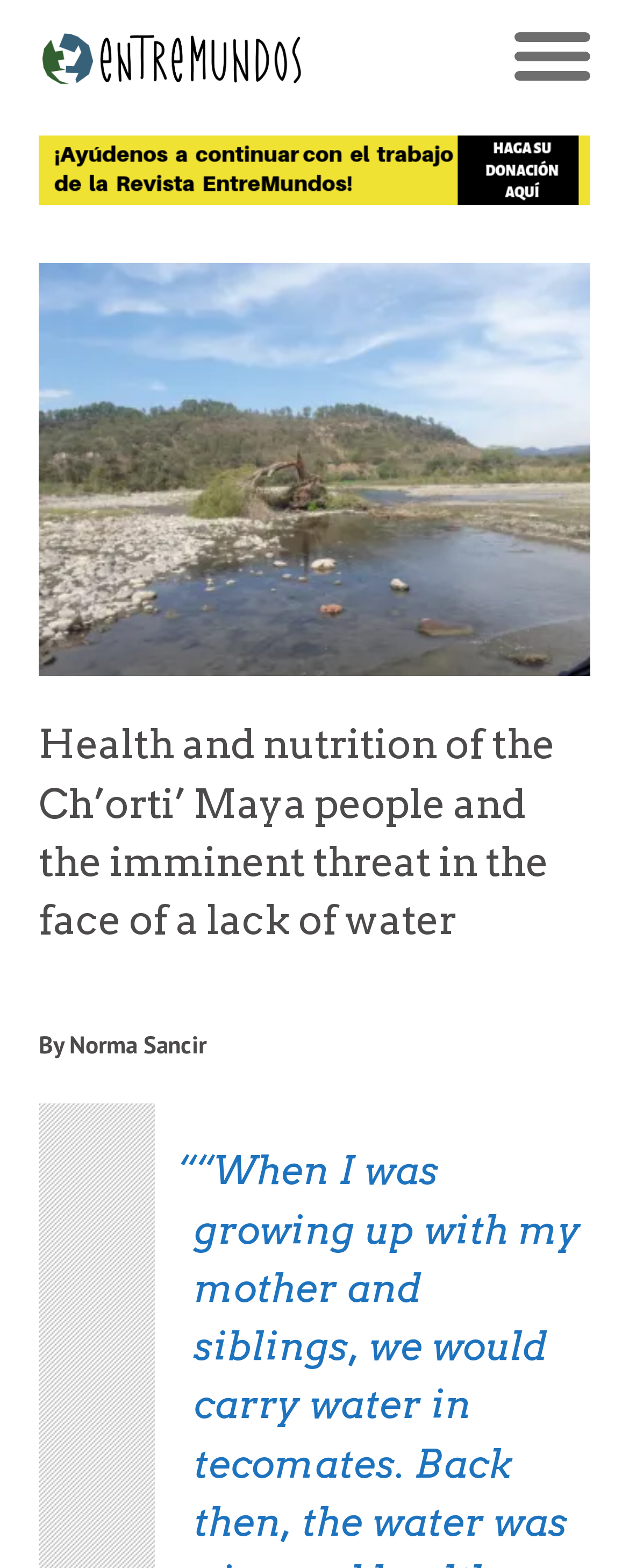What is the name of the author?
Deliver a detailed and extensive answer to the question.

The author's name is mentioned in the static text element 'By Norma Sancir' located at the bottom of the page, indicating that Norma Sancir is the author of the article.